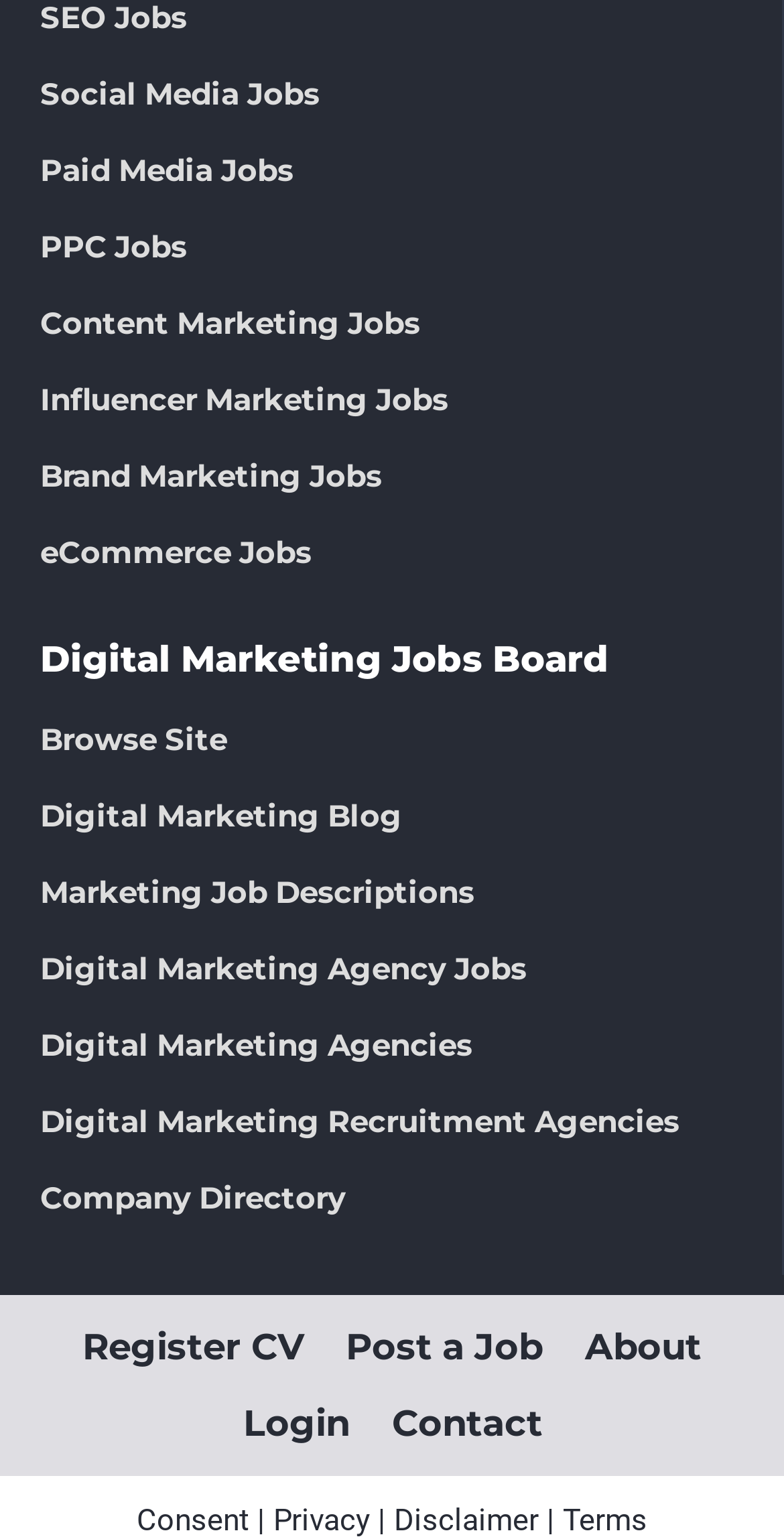How many job categories are listed?
Using the image, provide a detailed and thorough answer to the question.

I counted the number of links listed under the root element, which are 'Social Media Jobs', 'Paid Media Jobs', 'PPC Jobs', 'Content Marketing Jobs', 'Influencer Marketing Jobs', 'Brand Marketing Jobs', and 'eCommerce Jobs', totaling 8 job categories.